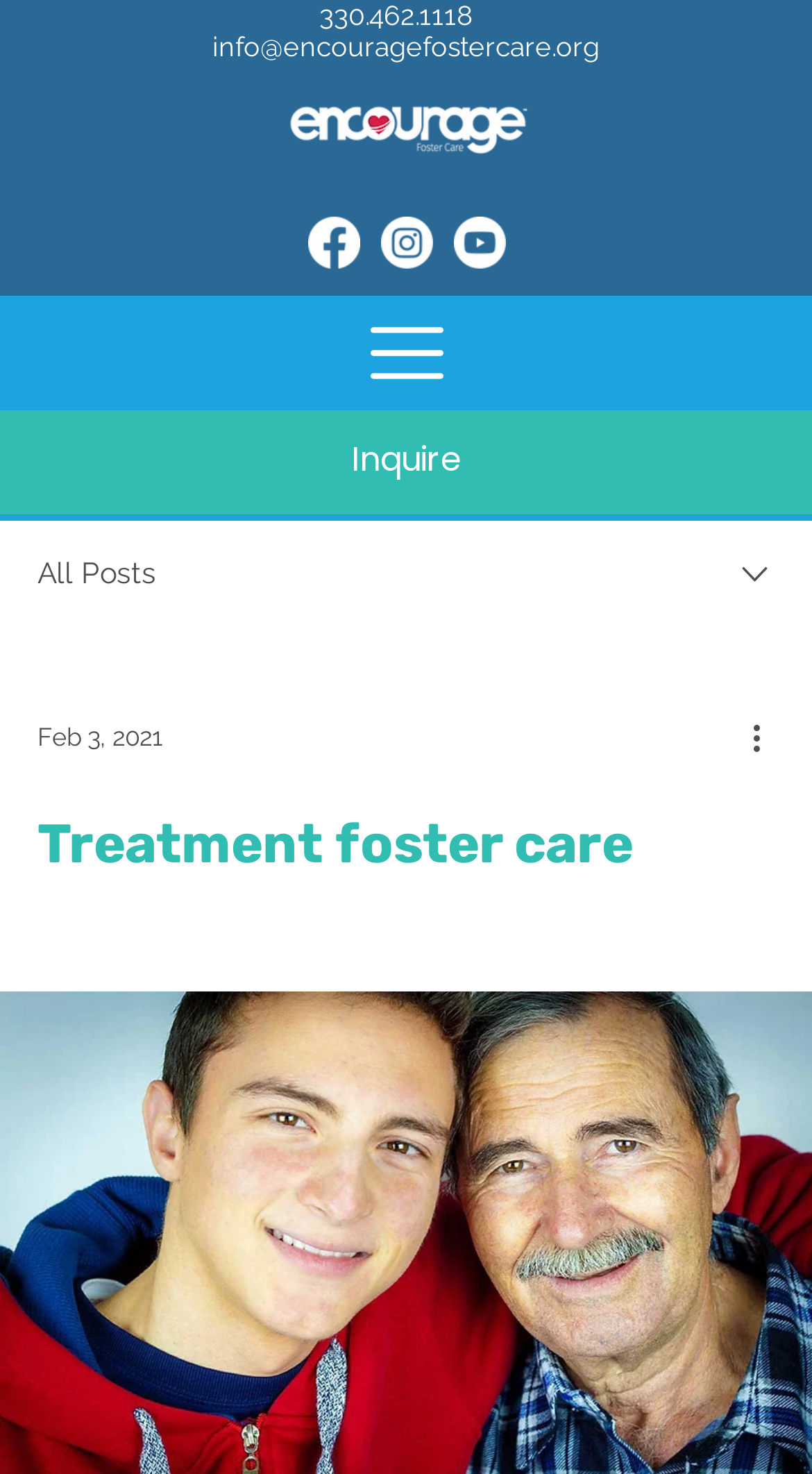Using the format (top-left x, top-left y, bottom-right x, bottom-right y), provide the bounding box coordinates for the described UI element. All values should be floating point numbers between 0 and 1: Linköping University

None